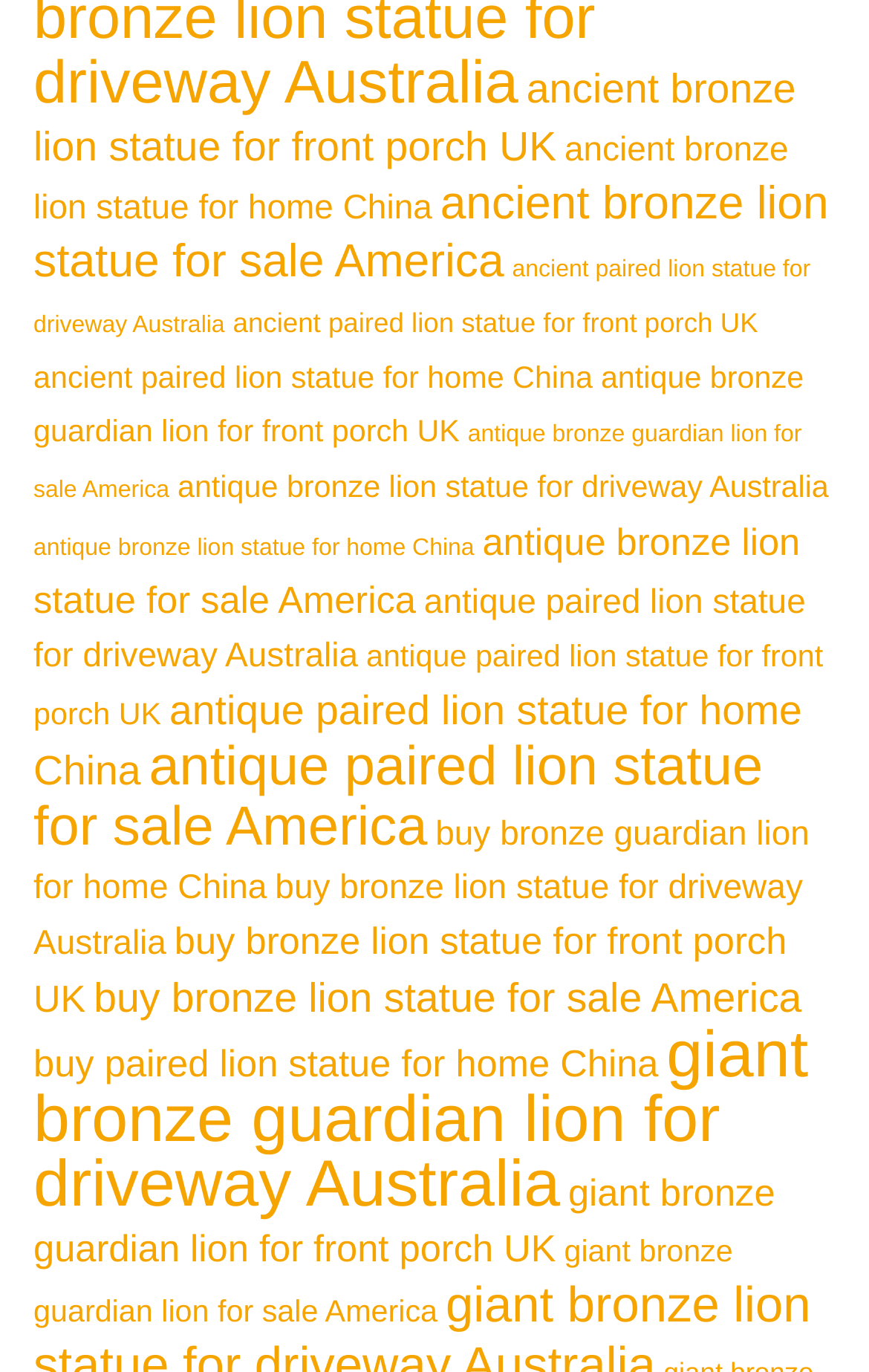Using a single word or phrase, answer the following question: 
What type of products are listed on this webpage?

Bronze lion statues